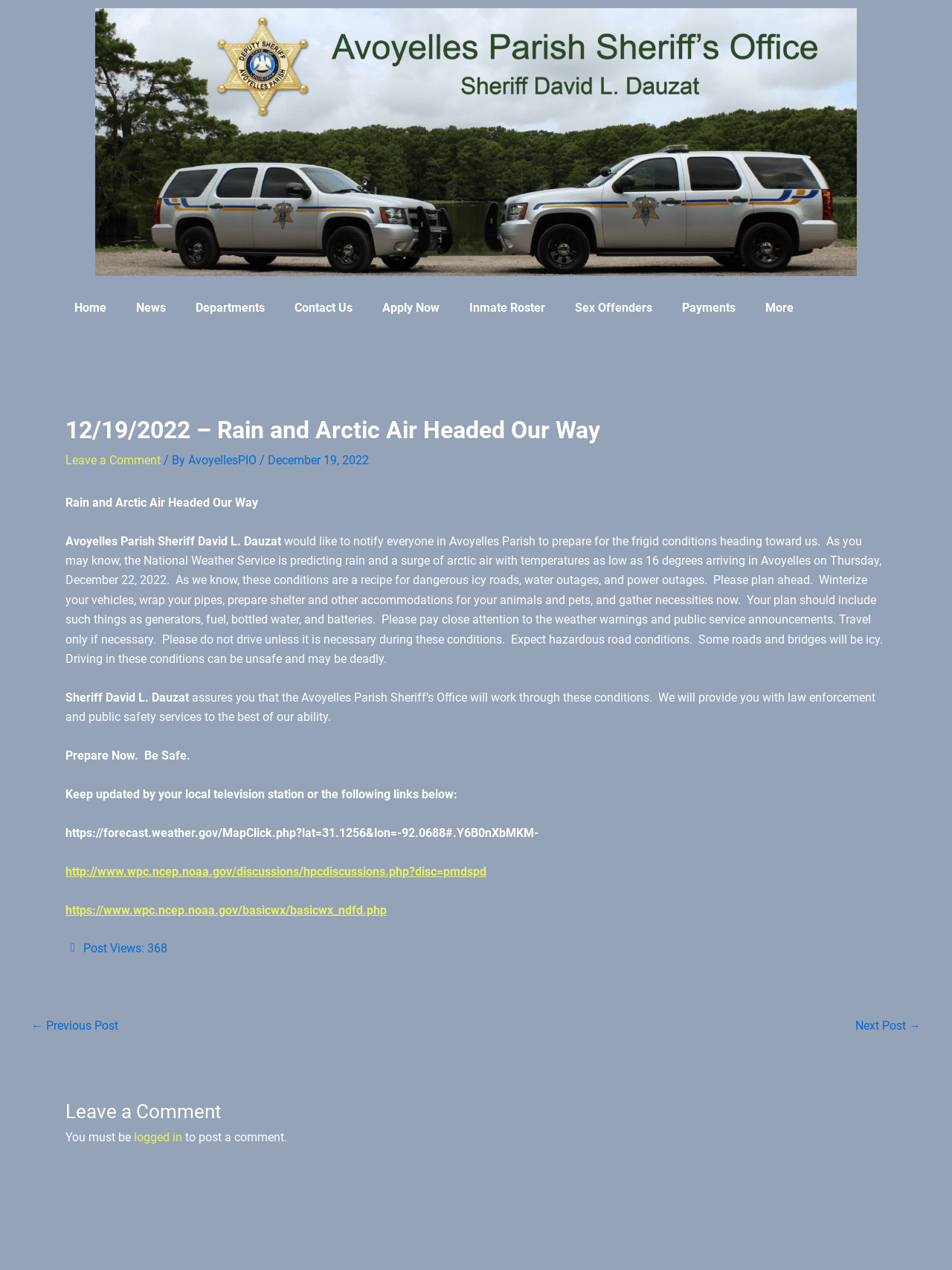Who is the sheriff of Avoyelles Parish?
Please describe in detail the information shown in the image to answer the question.

The sheriff of Avoyelles Parish is mentioned in the article as 'Avoyelles Parish Sheriff David L. Dauzat', which is the person who wants to notify everyone in Avoyelles Parish to prepare for the frigid conditions heading toward us.